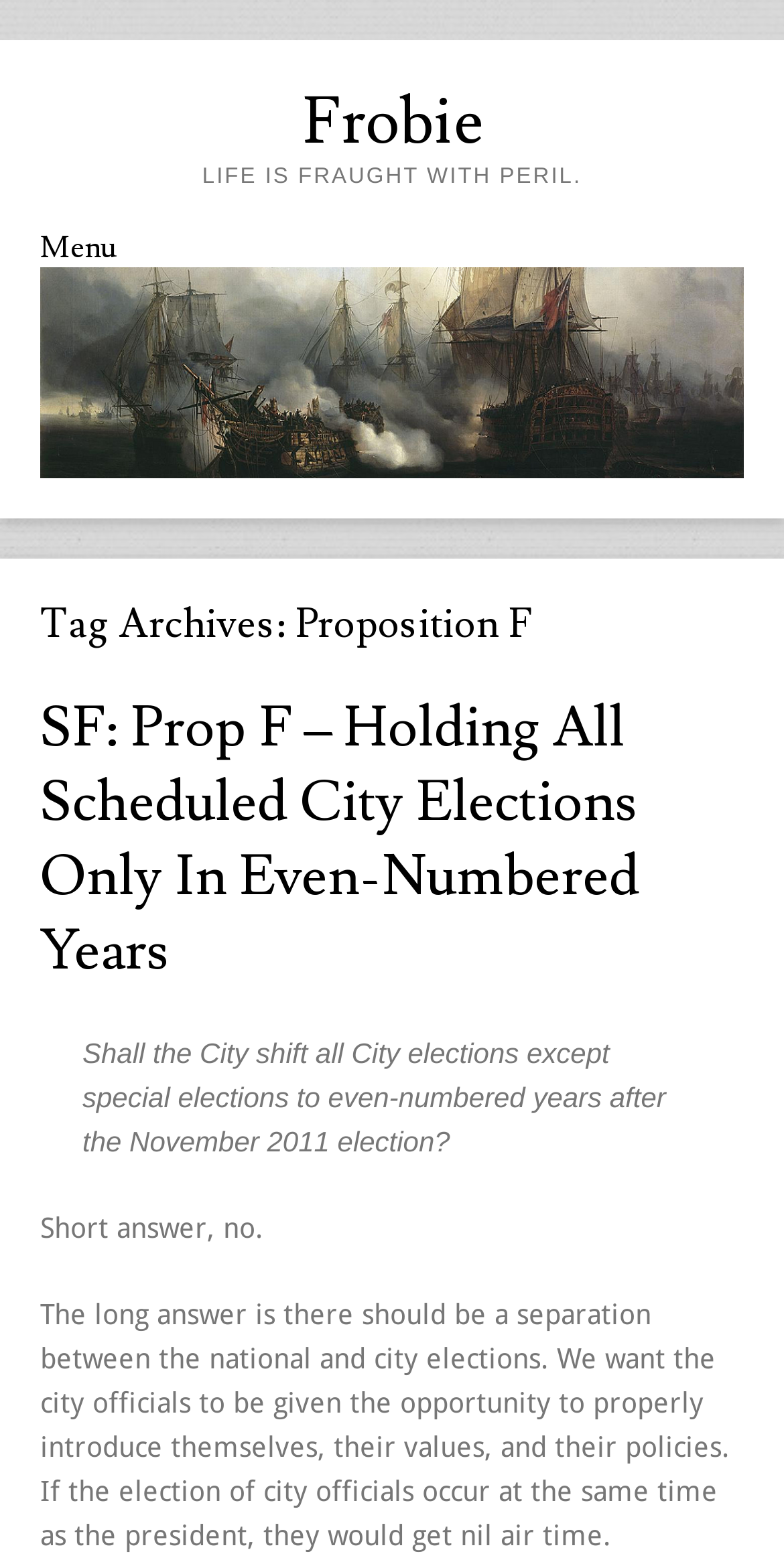What is the question being asked in the blockquote section?
Please respond to the question with a detailed and thorough explanation.

The blockquote section asks a question about whether the City should shift all City elections except special elections to even-numbered years after the November 2011 election, which is related to the proposition being discussed.